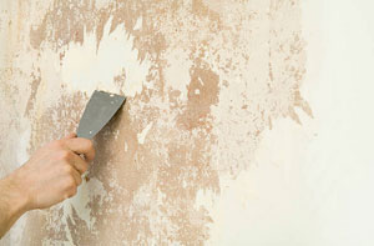Where is professional assistance offered for wallpaper removal services?
Using the information from the image, give a concise answer in one word or a short phrase.

Renfrew, Scotland